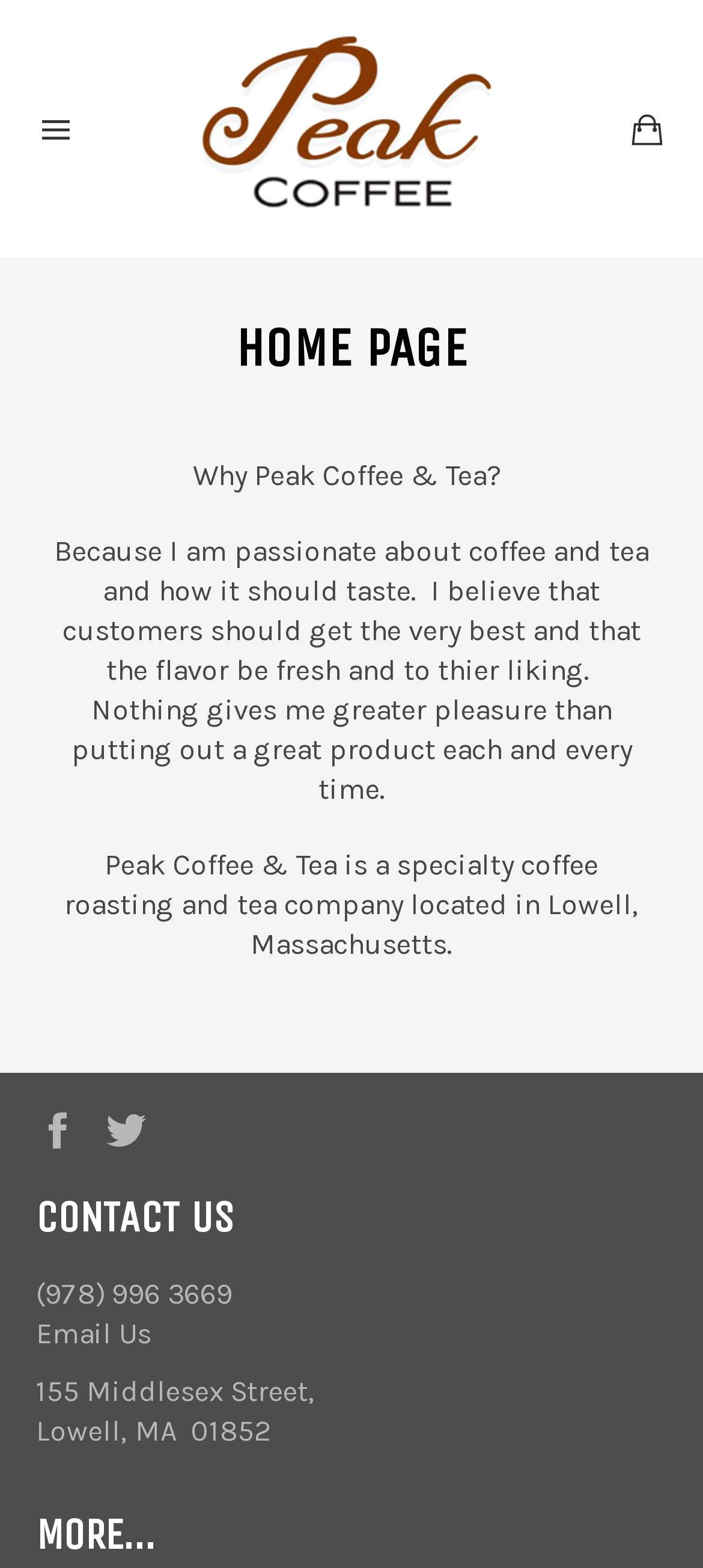Please reply to the following question with a single word or a short phrase:
What social media platforms are available?

Facebook, Twitter